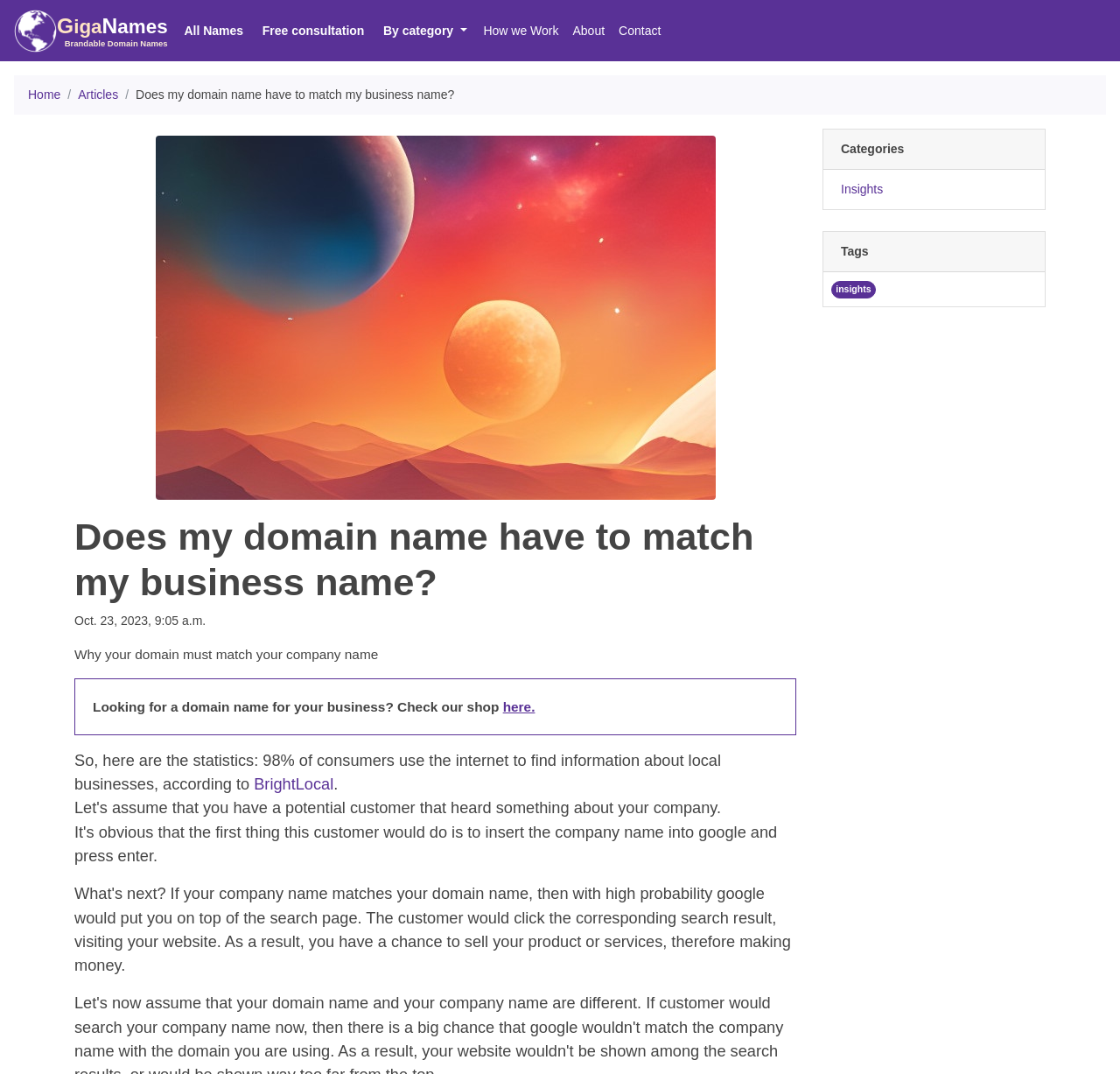Determine the bounding box coordinates of the UI element described by: "Contact".

[0.546, 0.012, 0.596, 0.045]